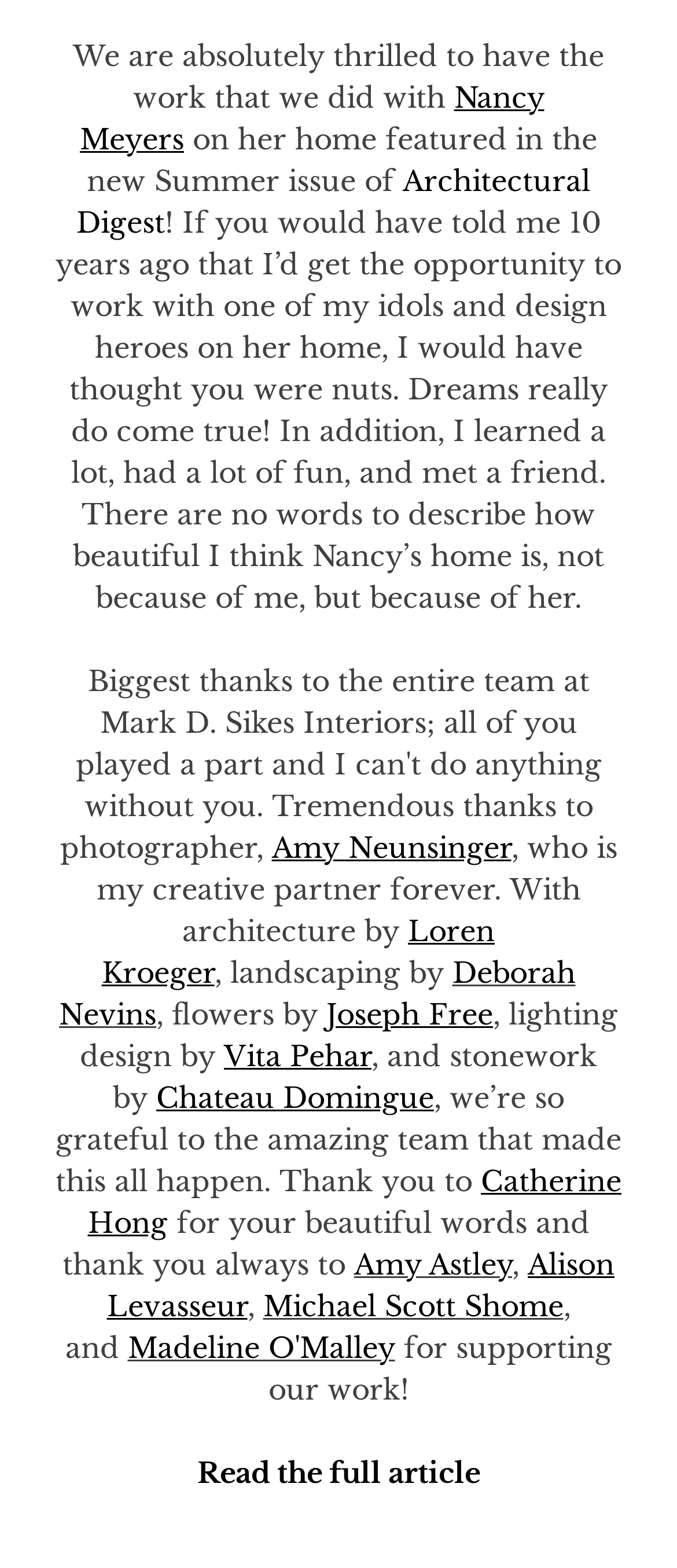What is the author's tone in the article?
Can you offer a detailed and complete answer to this question?

The author's tone is one of gratitude and celebration, as they express thanks to the team and marvel at the opportunity to work with their idol, Nancy Meyers, and to have their work featured in a prominent magazine.